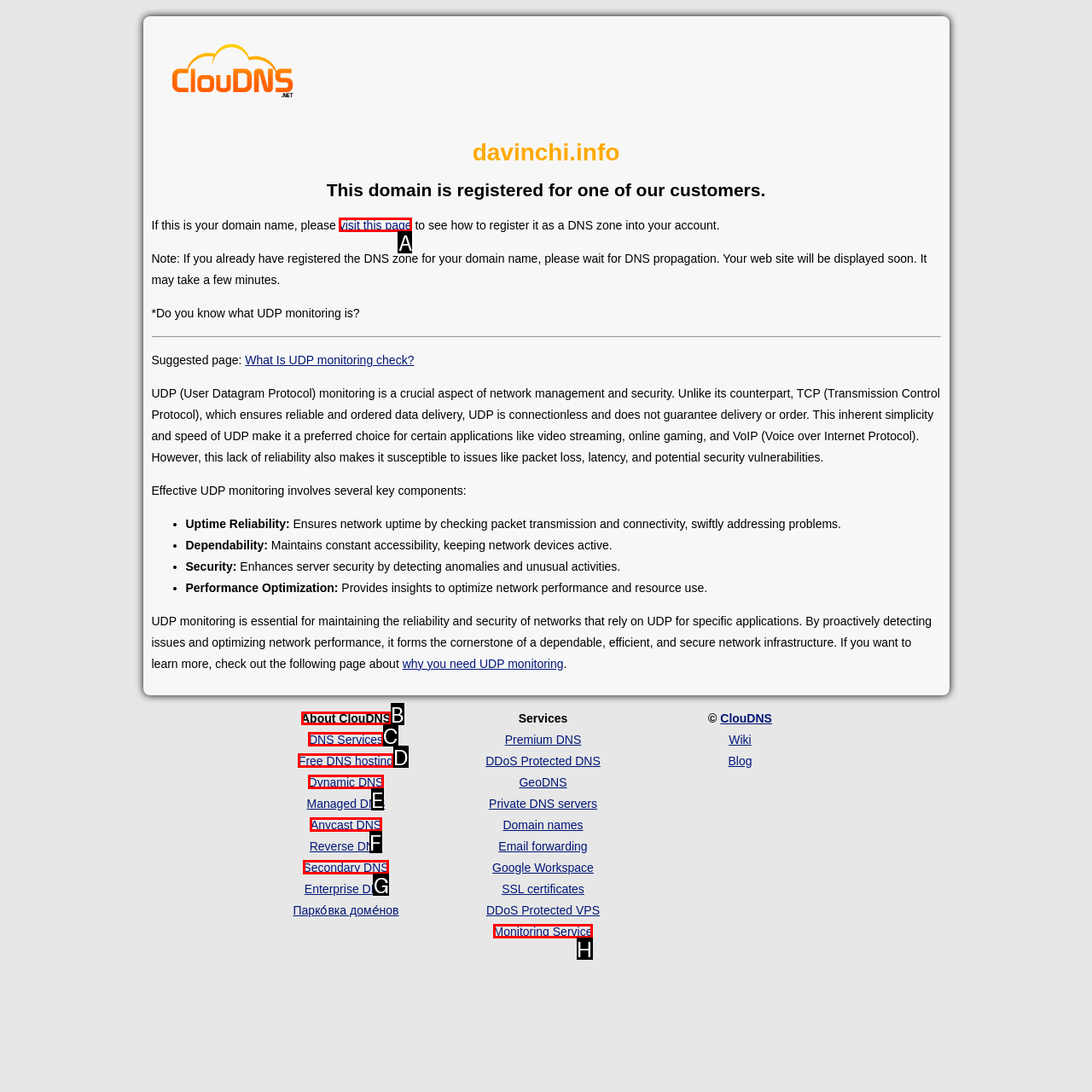Look at the highlighted elements in the screenshot and tell me which letter corresponds to the task: read about ClouDNS.

B